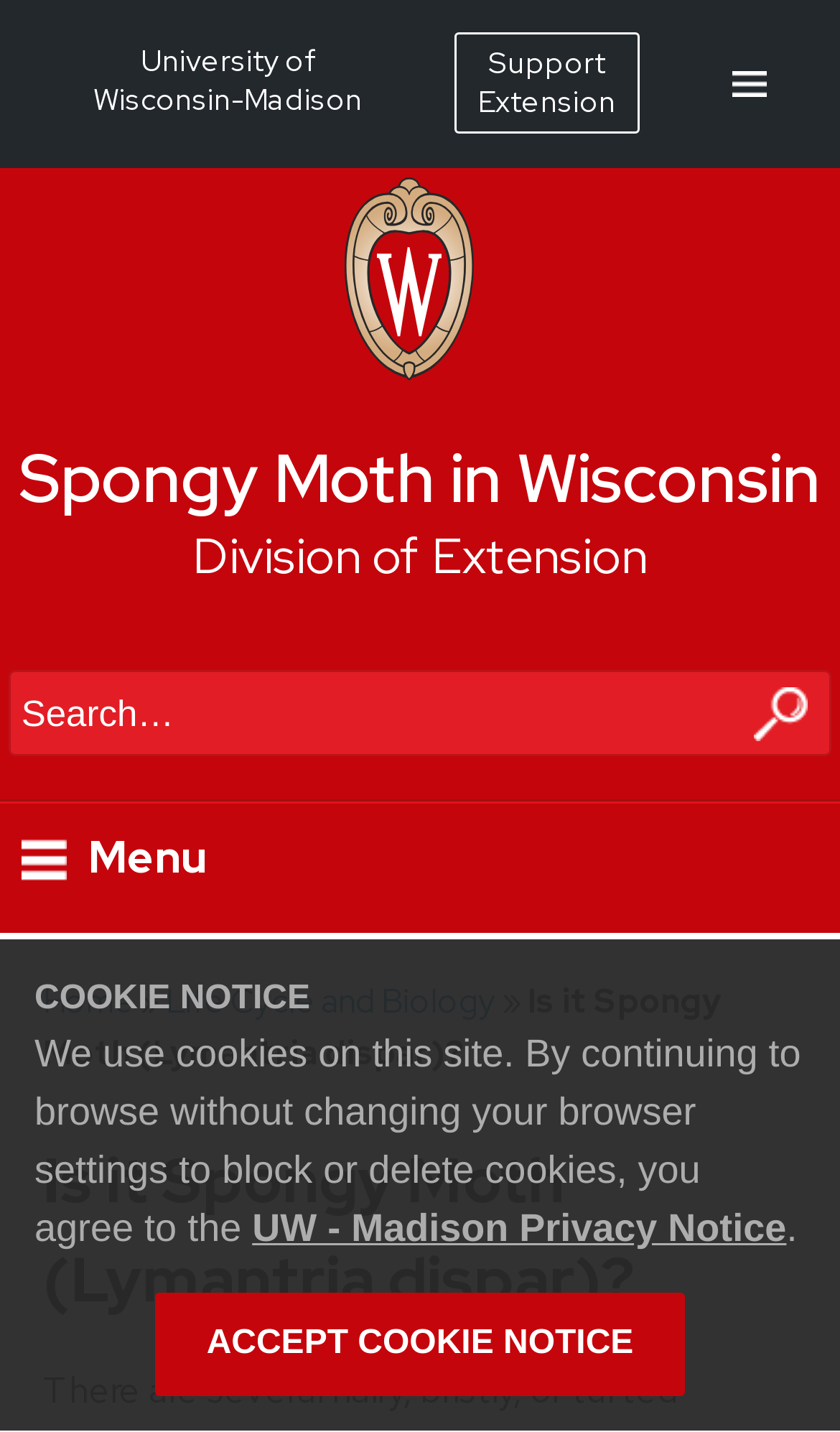What is the organization associated with the webpage?
Look at the image and respond with a one-word or short phrase answer.

University of Wisconsin-Madison